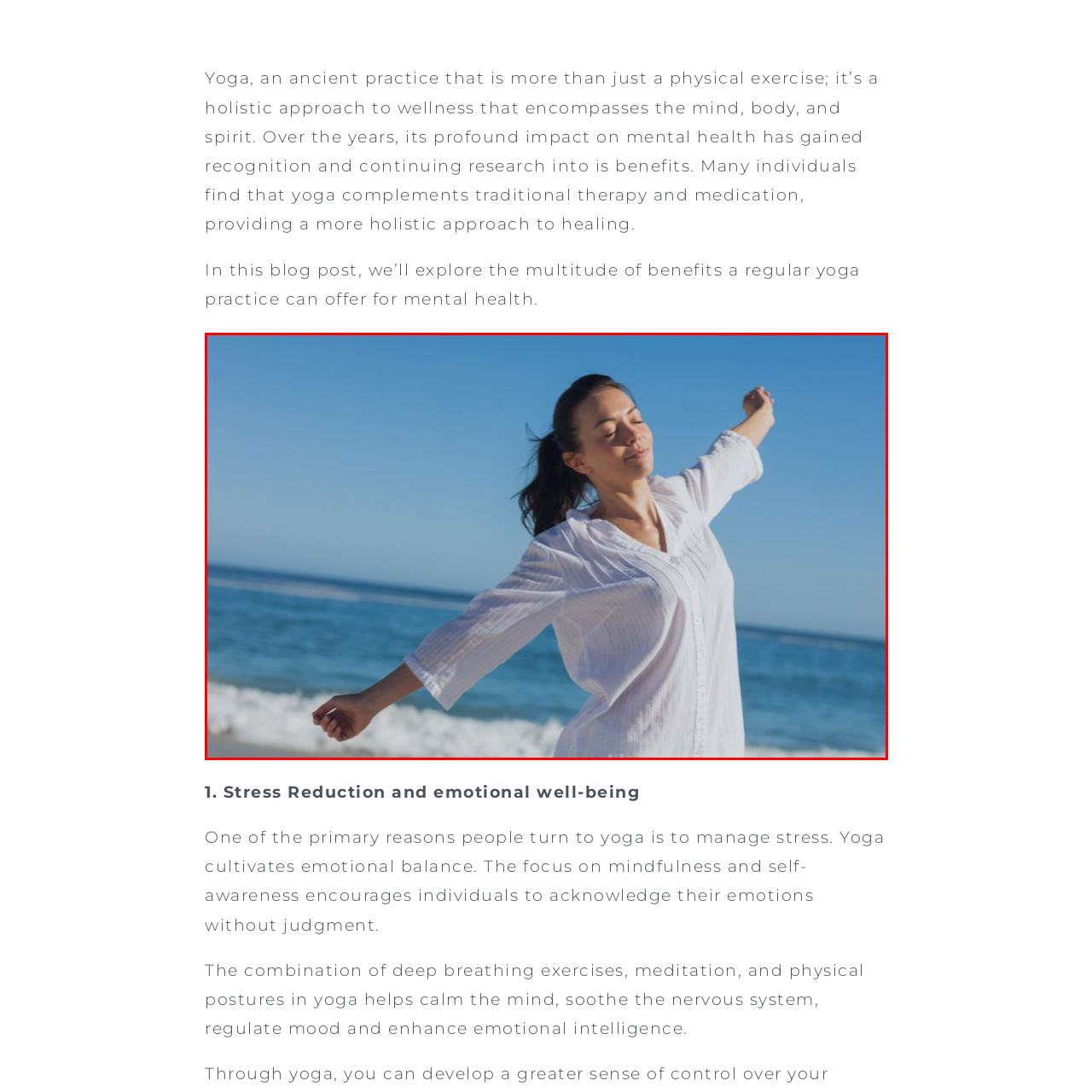What is the color of the sky?  
Carefully review the image highlighted by the red outline and respond with a comprehensive answer based on the image's content.

The caption describes the background of the image as having a clear blue sky, which reflects the calming atmosphere that yoga promotes and adds to the overall sense of tranquility in the scene.